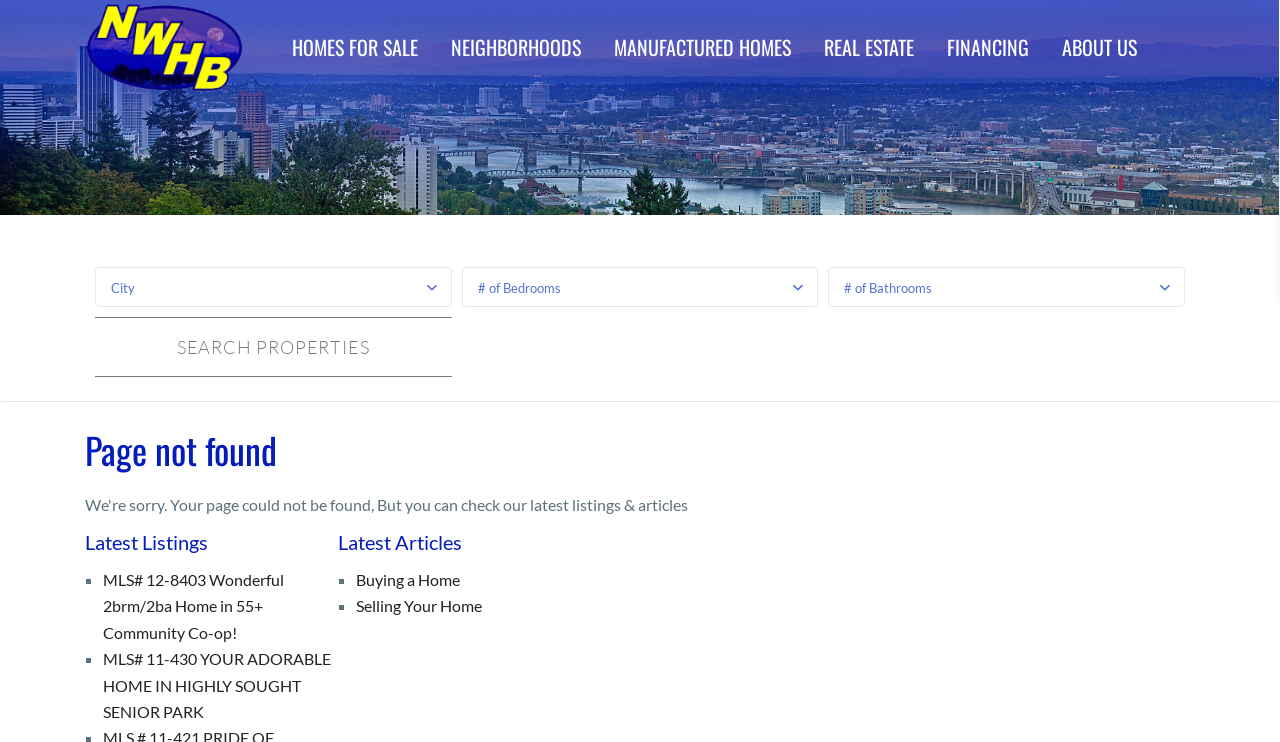What type of properties can be searched?
Please ensure your answer is as detailed and informative as possible.

The advanced search feature allows users to search for properties, specifically homes for sale, by filtering criteria such as city, number of bedrooms, and number of bathrooms.